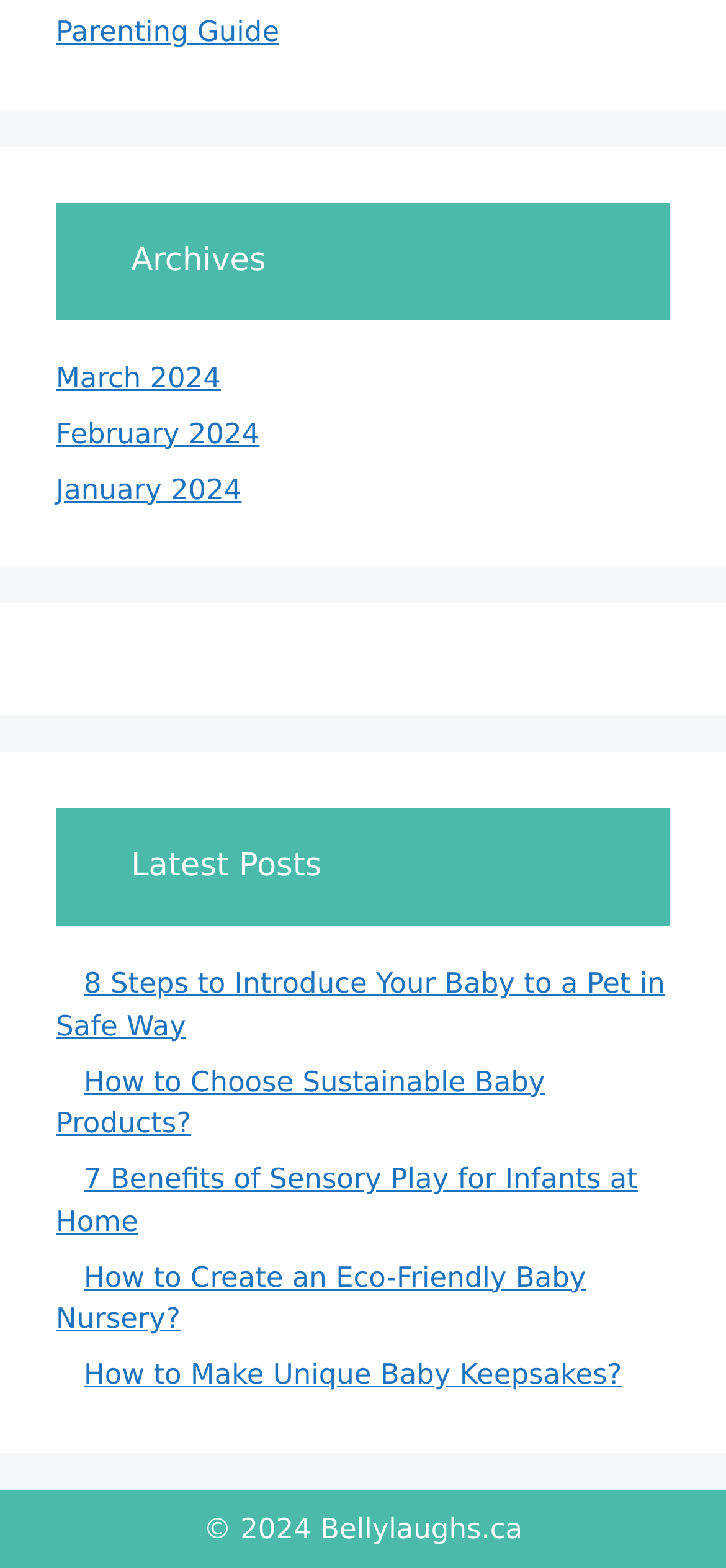Locate the bounding box coordinates of the segment that needs to be clicked to meet this instruction: "Learn about sustainable baby products".

[0.077, 0.932, 0.751, 0.98]